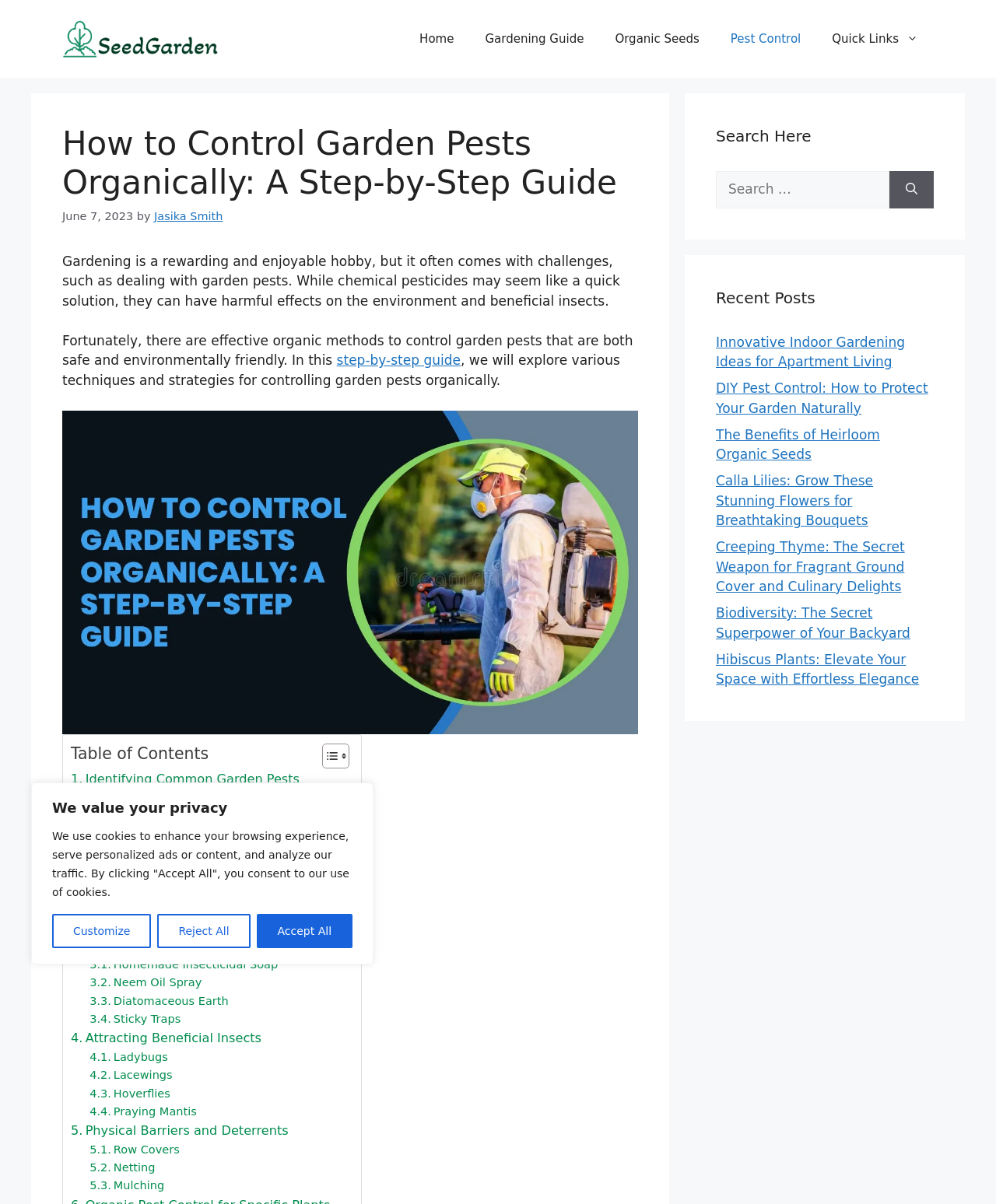Analyze the image and give a detailed response to the question:
What is the main topic of this webpage?

Based on the webpage content, it appears that the main topic is gardening, specifically focusing on controlling garden pests organically.